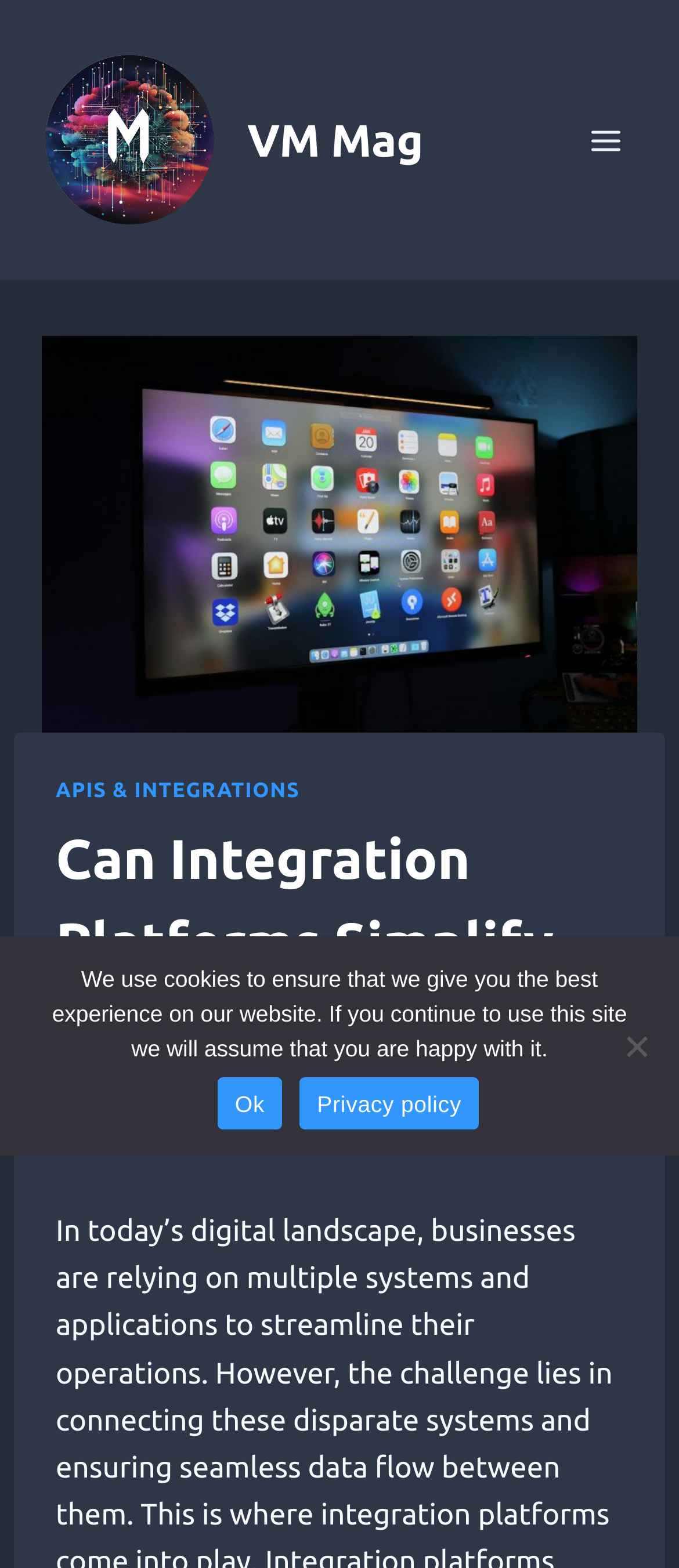Provide the bounding box coordinates of the HTML element described by the text: "Policies and Documents". The coordinates should be in the format [left, top, right, bottom] with values between 0 and 1.

None